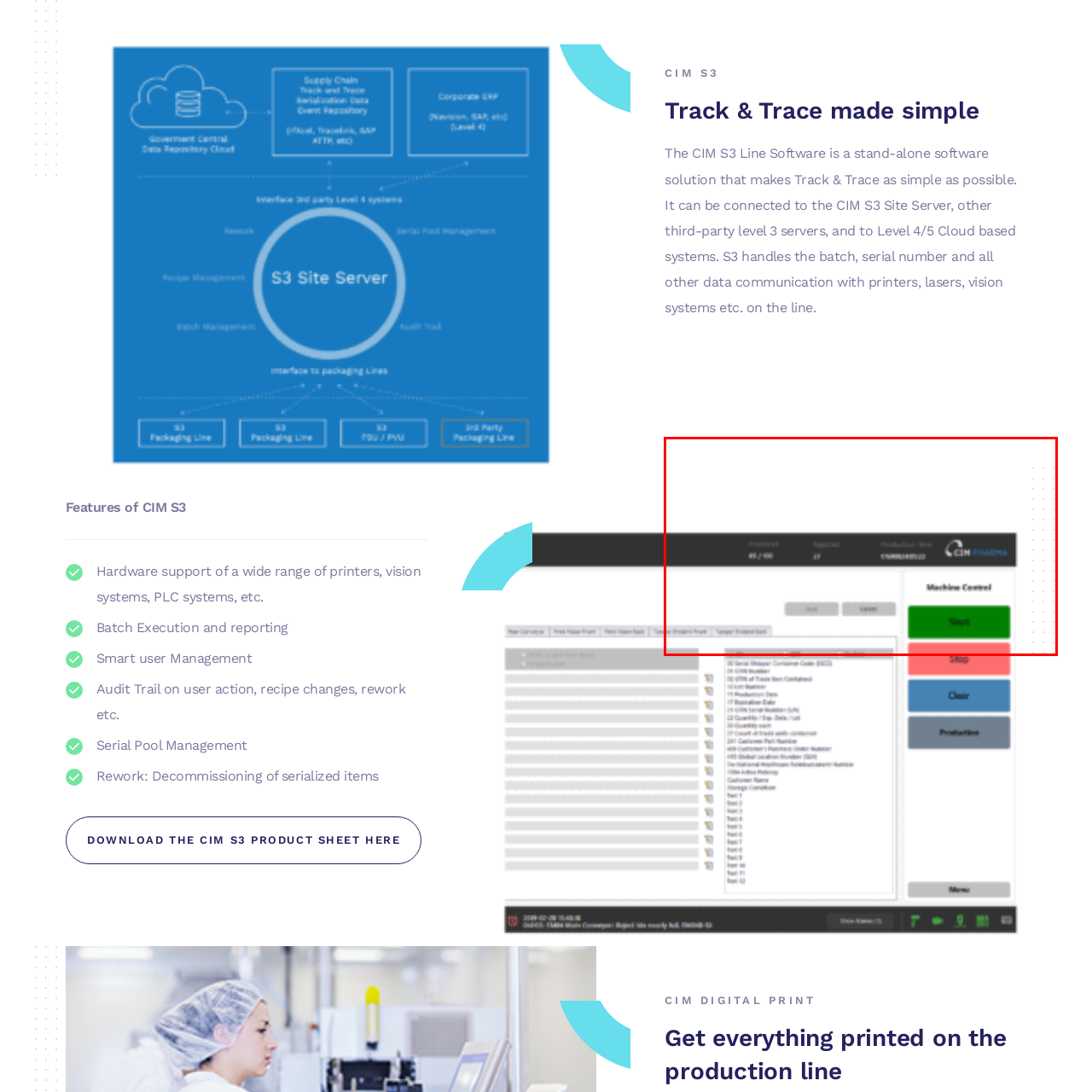Elaborate on the details of the image that is highlighted by the red boundary.

The image depicts the user interface of the CIM S3 software, specifically focusing on the machine control section. Prominently displayed are the key operational elements: a product selection counter showing "47/100," indicating the current progress of a production batch, and an object referring to a specific task or target count labeled "27."

On the right side, there's a prominent button labeled "Start" in a vibrant green color, suggesting its function to initiate the machine or the production process. Adjacent to it, a gray button marked "Cancel" serves as a safety feature for halting operations if necessary. The top of the interface features a sleek logo reading "CIM PHARMA," firmly establishing the brand's identity.

Overall, this image encapsulates a modern, functional software environment designed for efficient tracking and management within the production line, aligned with the capabilities of the CIM S3 system described on the webpage.